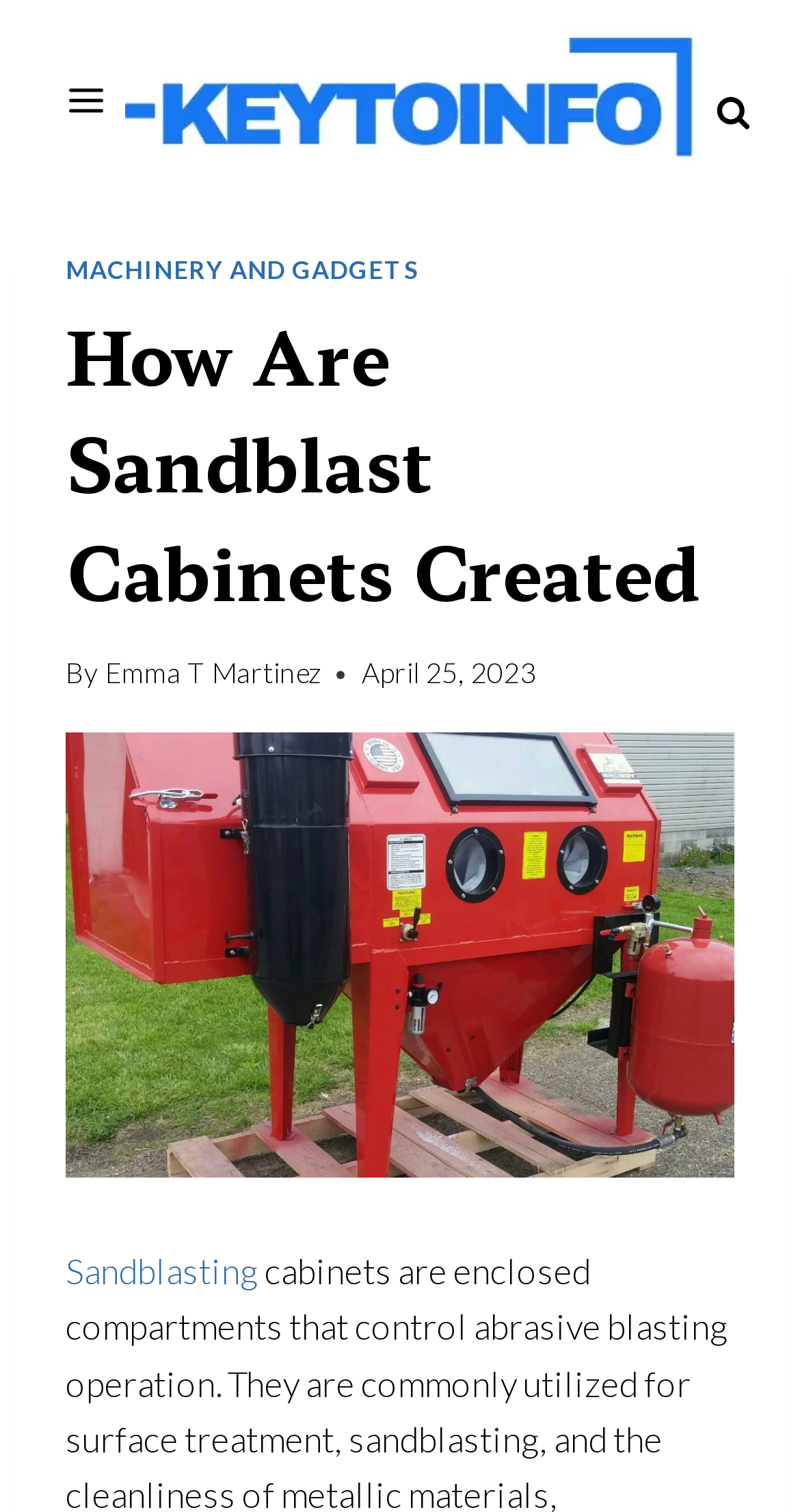Given the element description, predict the bounding box coordinates in the format (top-left x, top-left y, bottom-right x, bottom-right y), using floating point numbers between 0 and 1: Machinery and Gadgets

[0.082, 0.168, 0.524, 0.189]